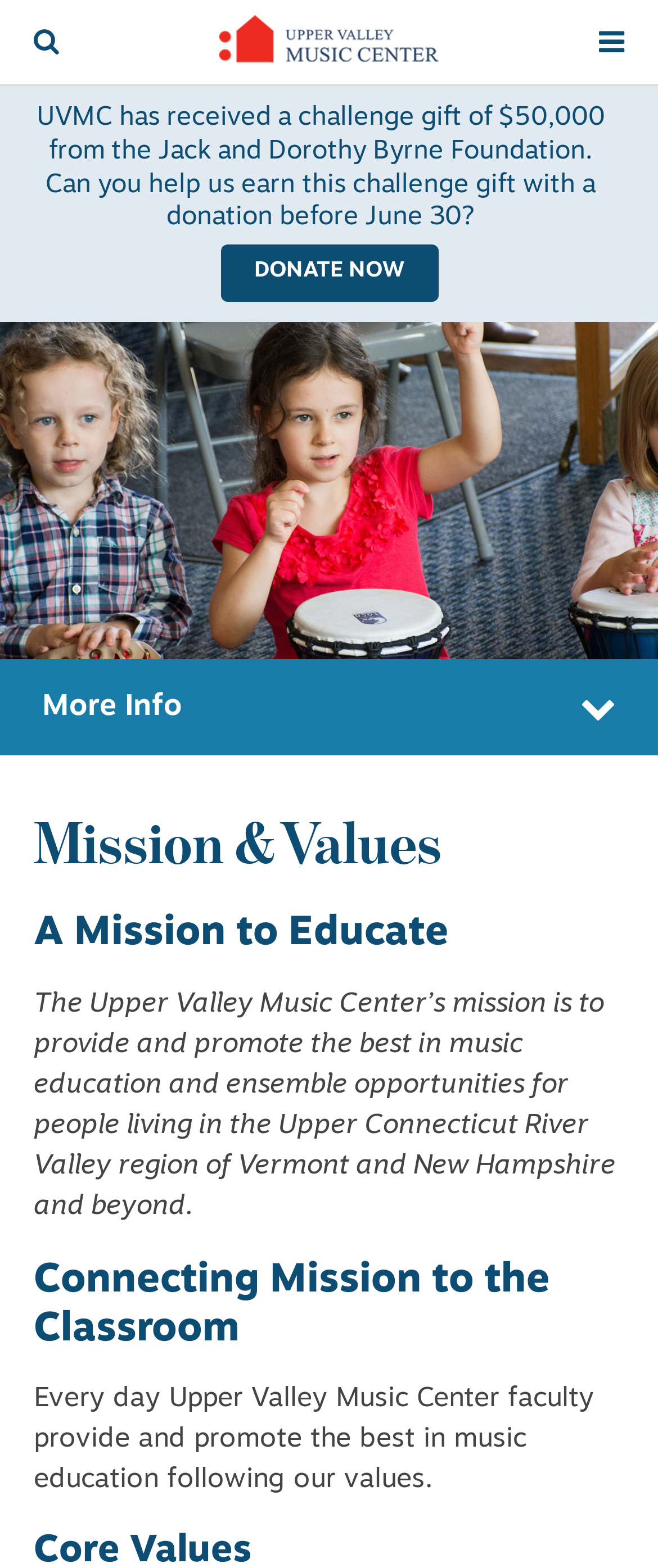What is depicted in the image?
Use the image to answer the question with a single word or phrase.

Children making music